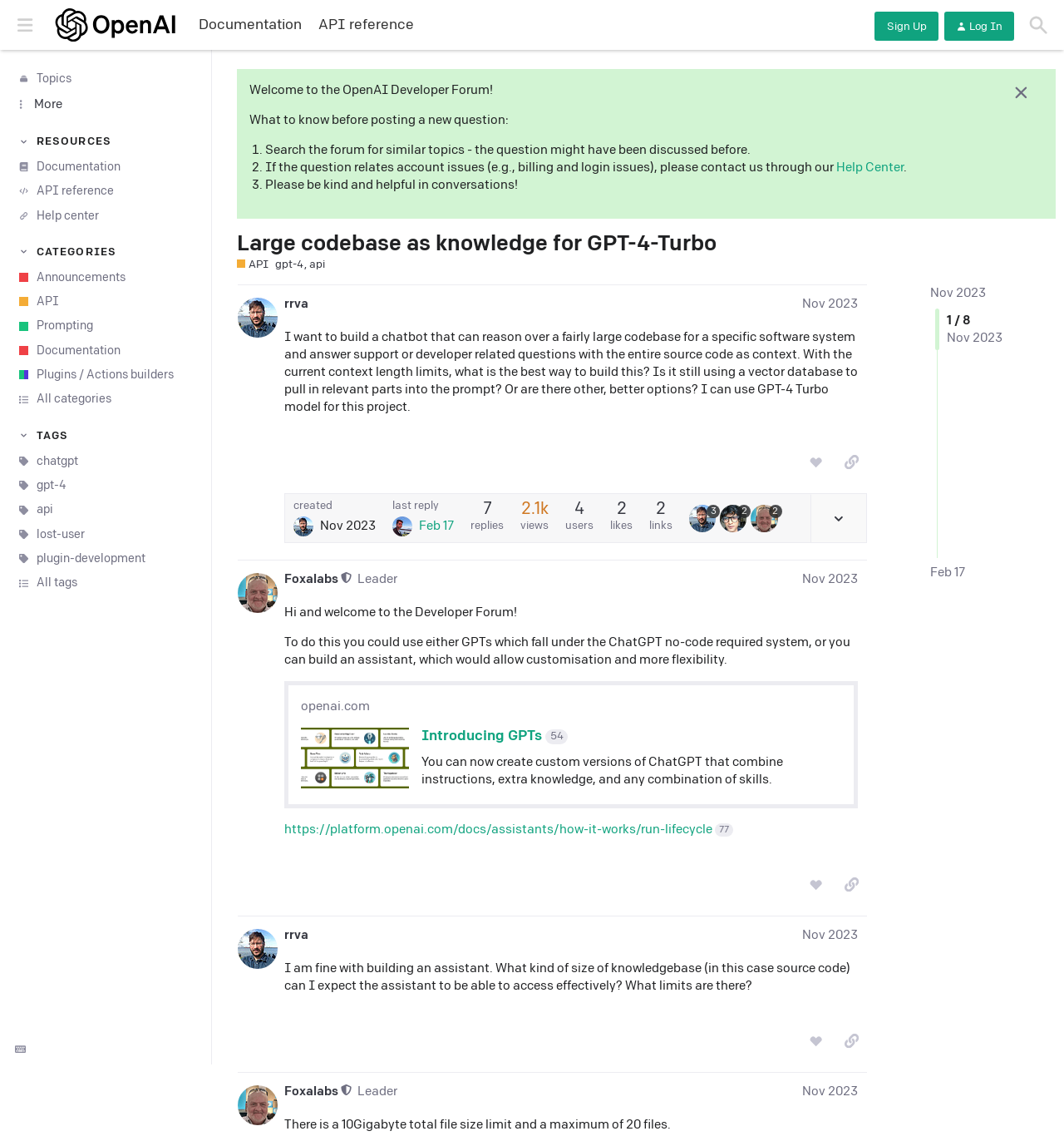Determine the main text heading of the webpage and provide its content.

Large codebase as knowledge for GPT-4-Turbo